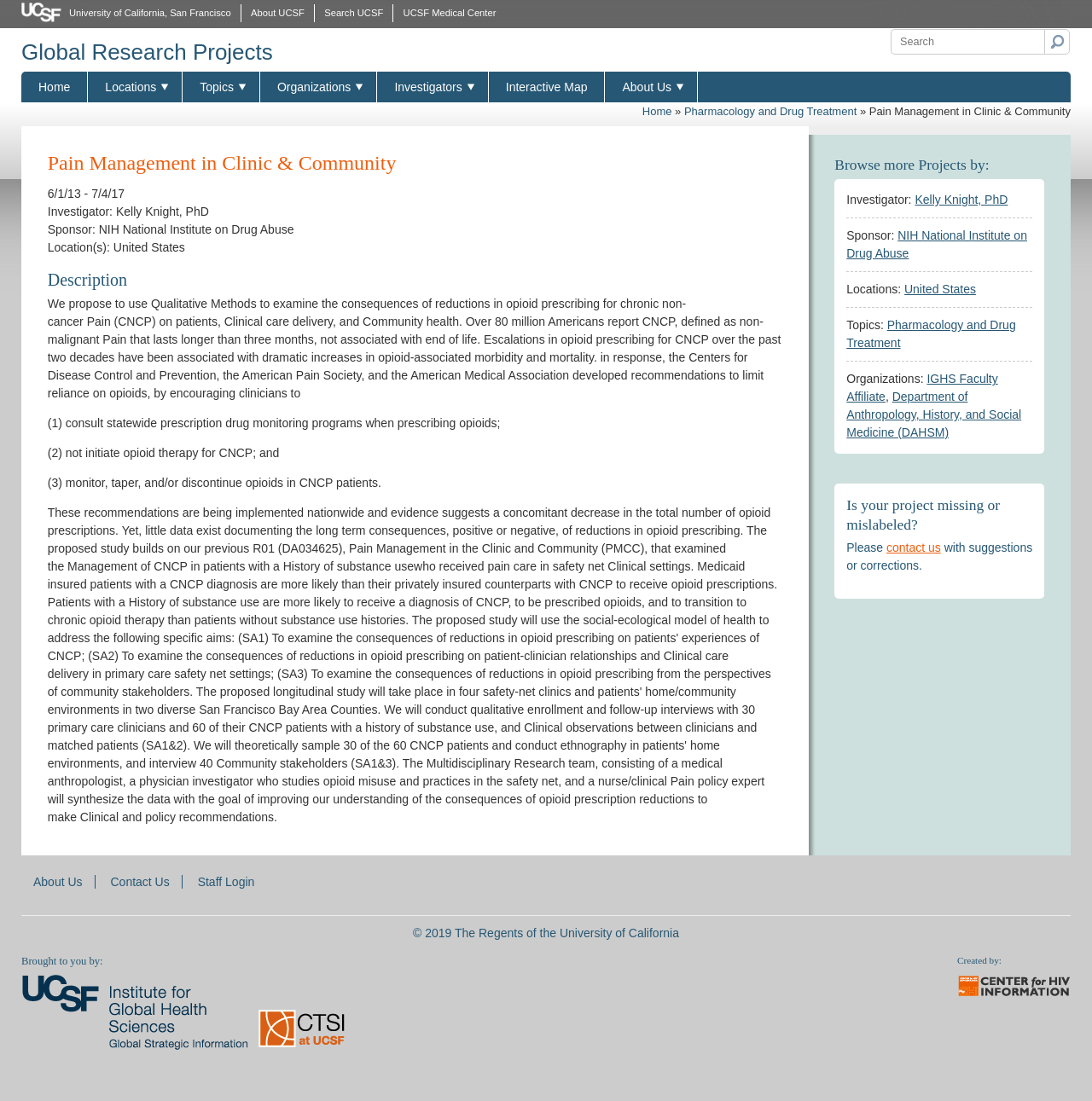How many links are there in the top navigation bar? Look at the image and give a one-word or short phrase answer.

5